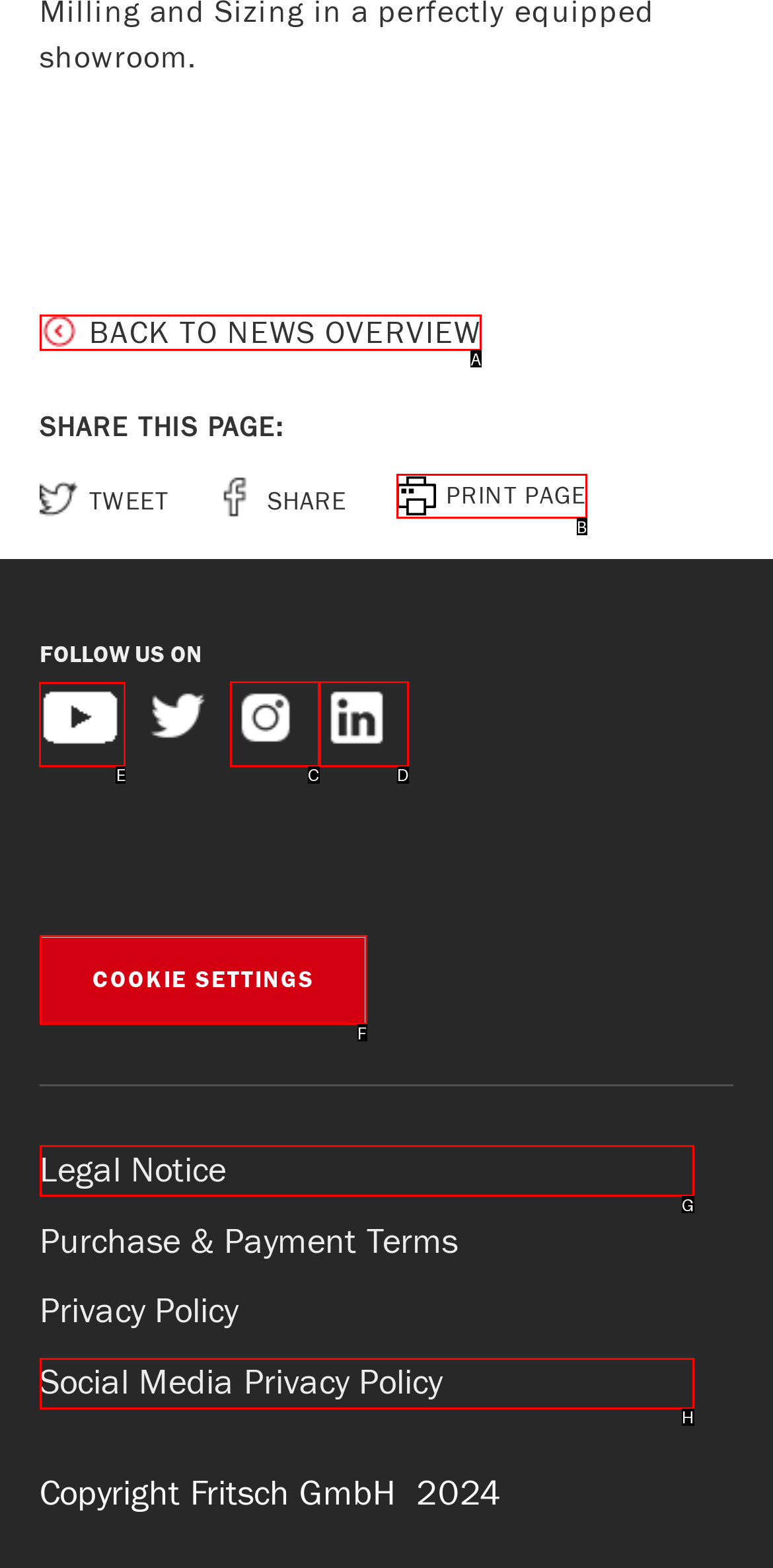Pick the right letter to click to achieve the task: Follow us on YouTube!
Answer with the letter of the correct option directly.

E